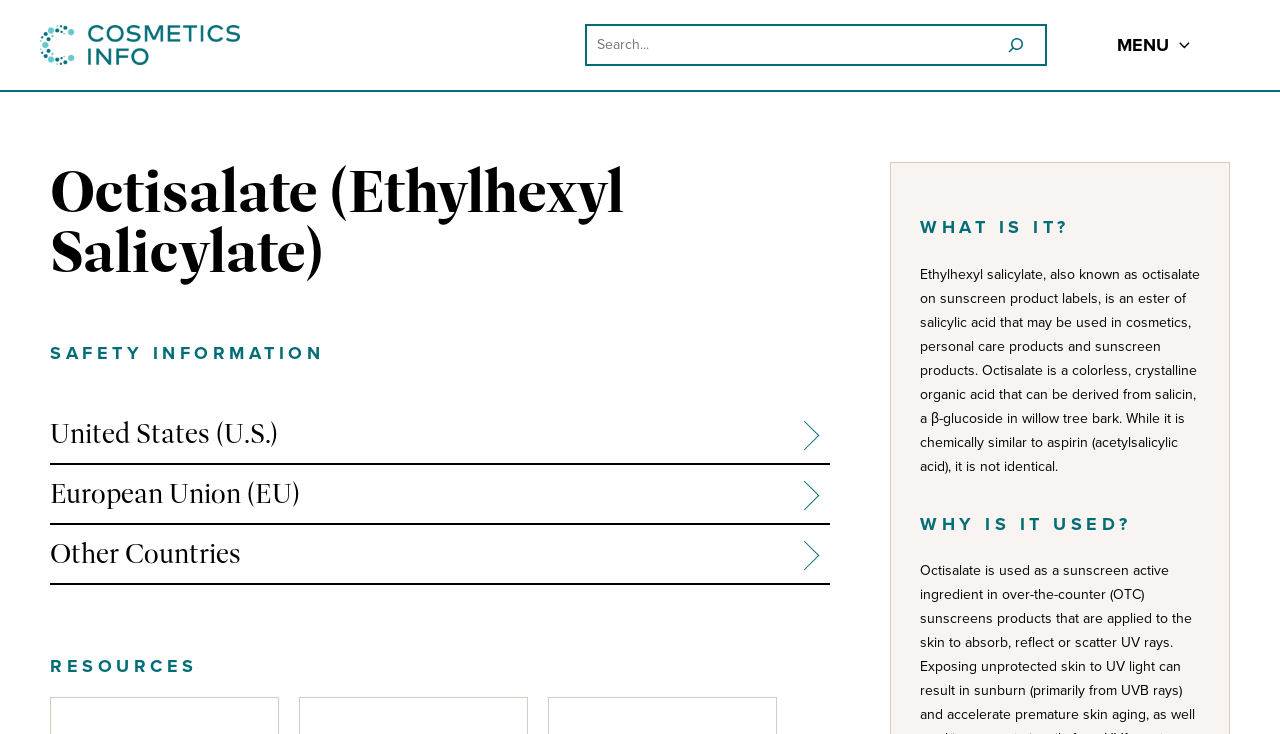What is the physical appearance of octisalate?
Please look at the screenshot and answer using one word or phrase.

Colorless, crystalline